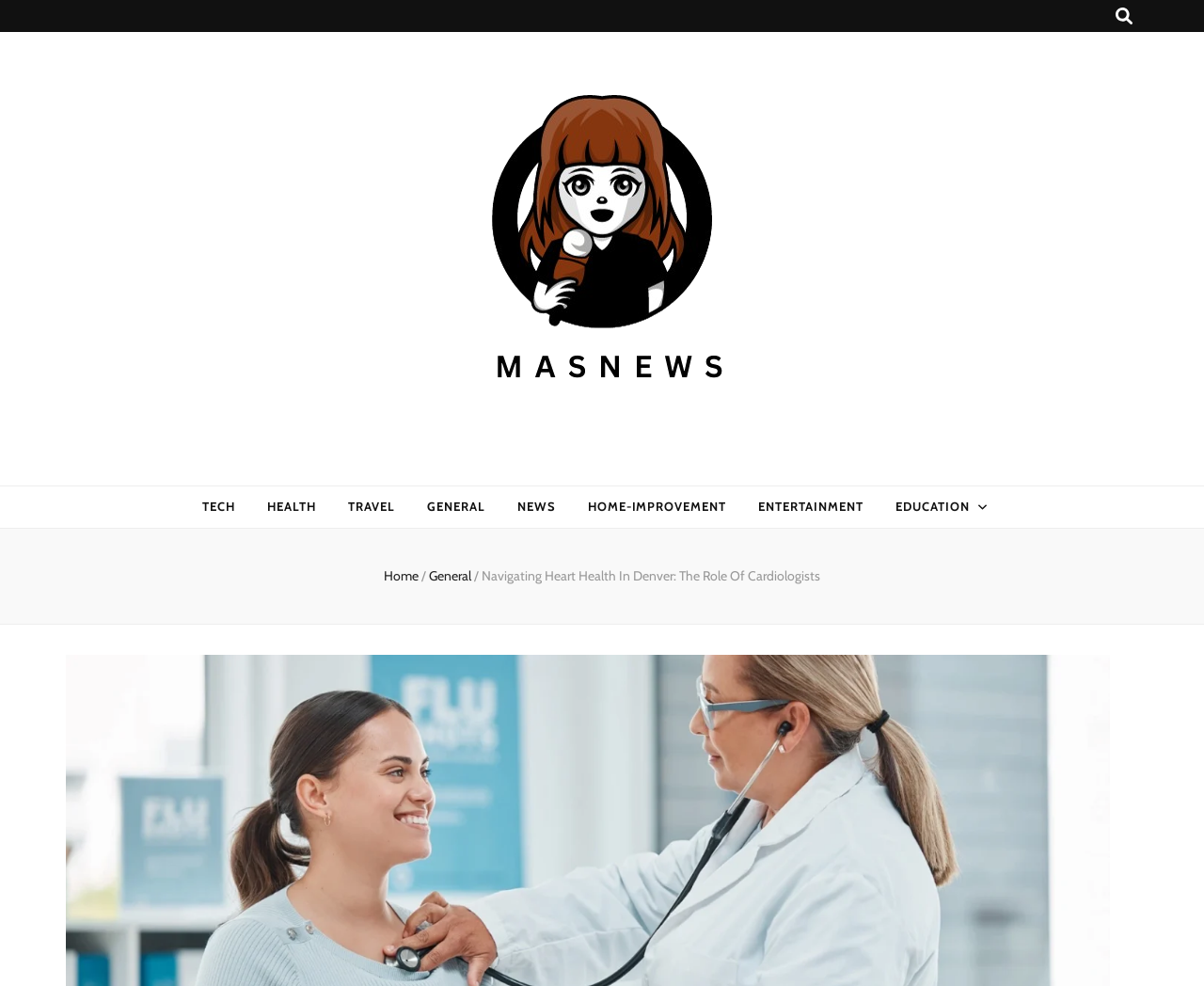Use a single word or phrase to respond to the question:
What is the category of the link 'TECH'?

Mobile